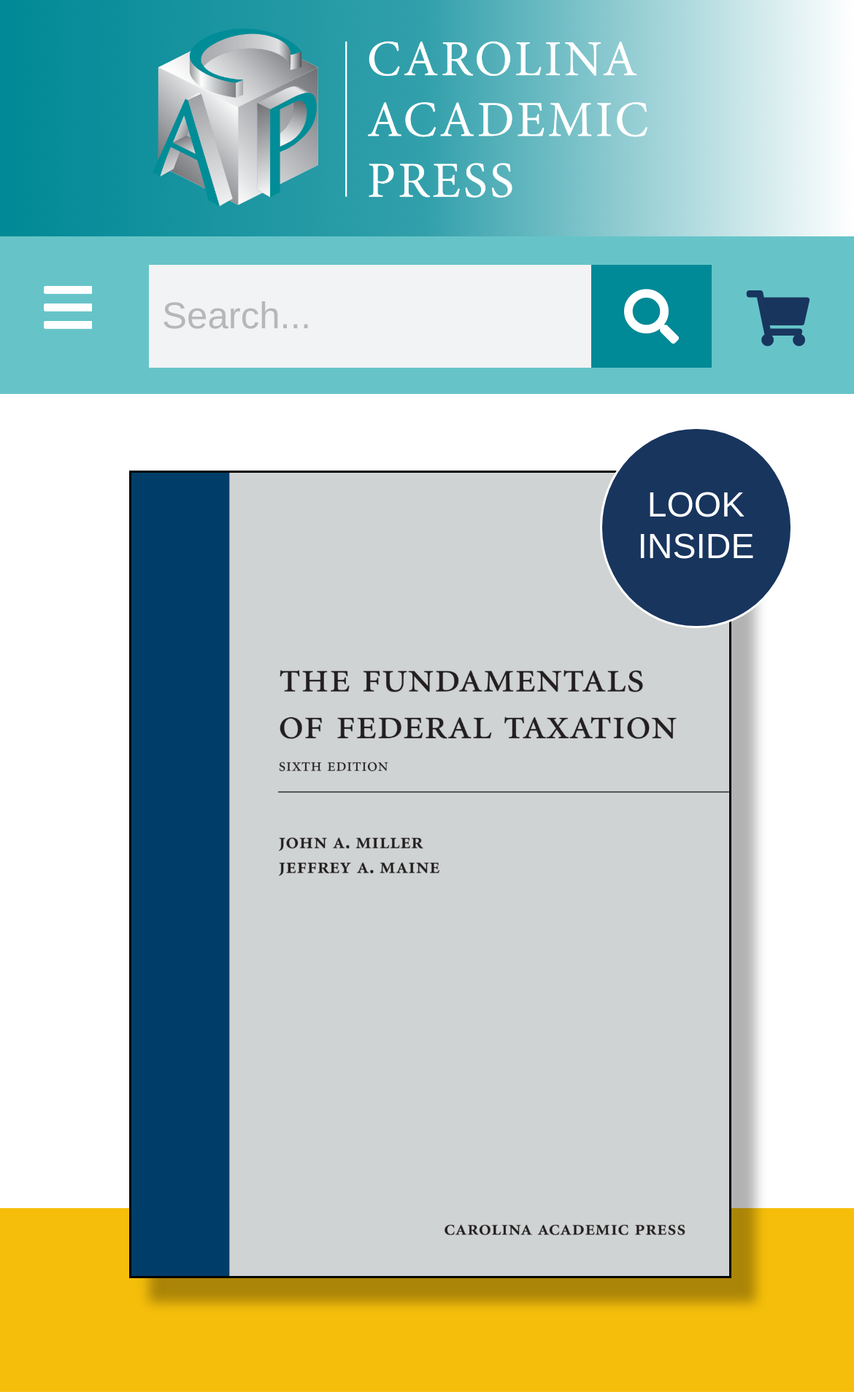Locate the UI element described as follows: "alt="Carolina Academic Press logo"". Return the bounding box coordinates as four float numbers between 0 and 1 in the order [left, top, right, bottom].

[0.177, 0.13, 0.758, 0.156]